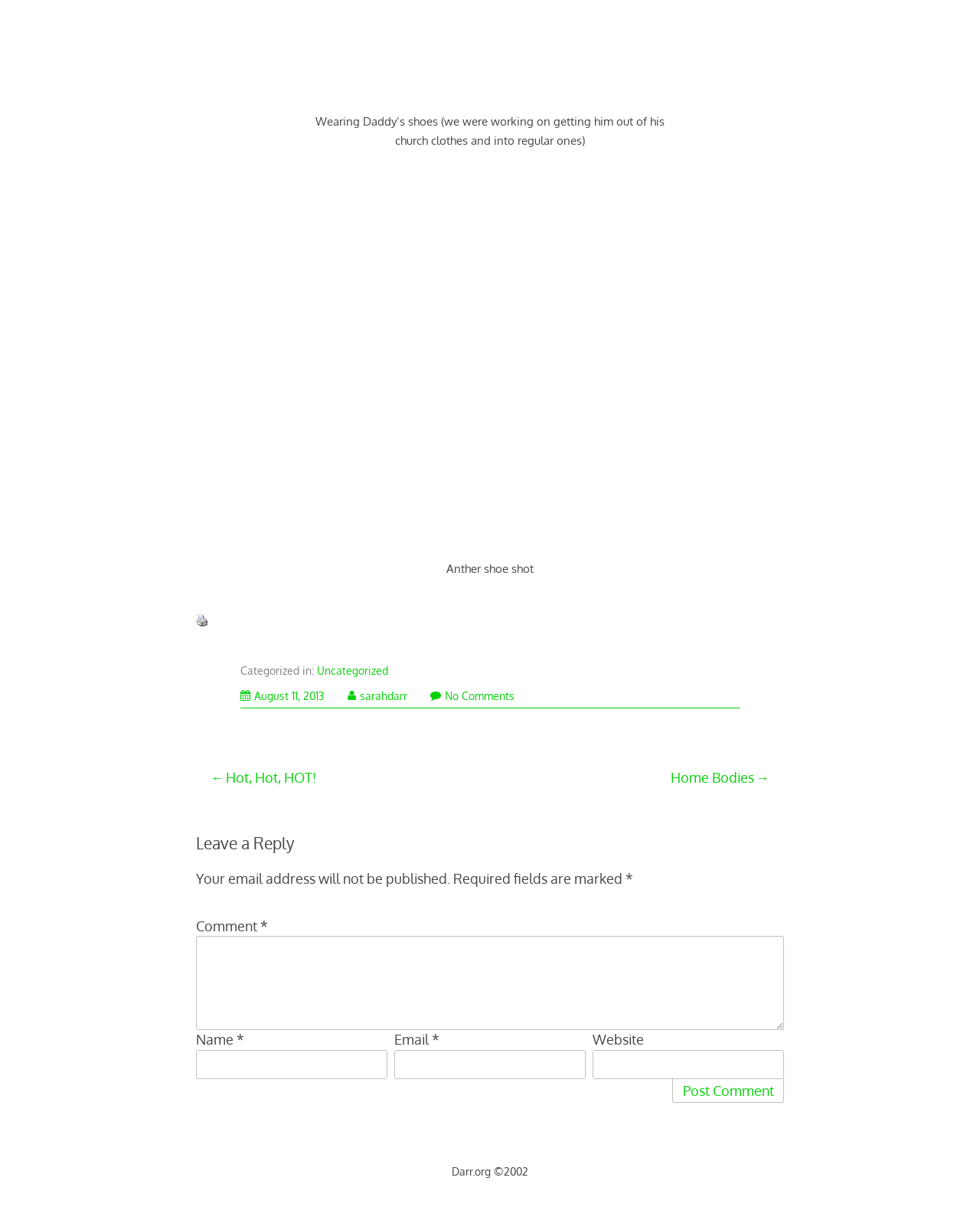Given the element description parent_node: Anther shoe shot, specify the bounding box coordinates of the corresponding UI element in the format (top-left x, top-left y, bottom-right x, bottom-right y). All values must be between 0 and 1.

[0.355, 0.142, 0.645, 0.456]